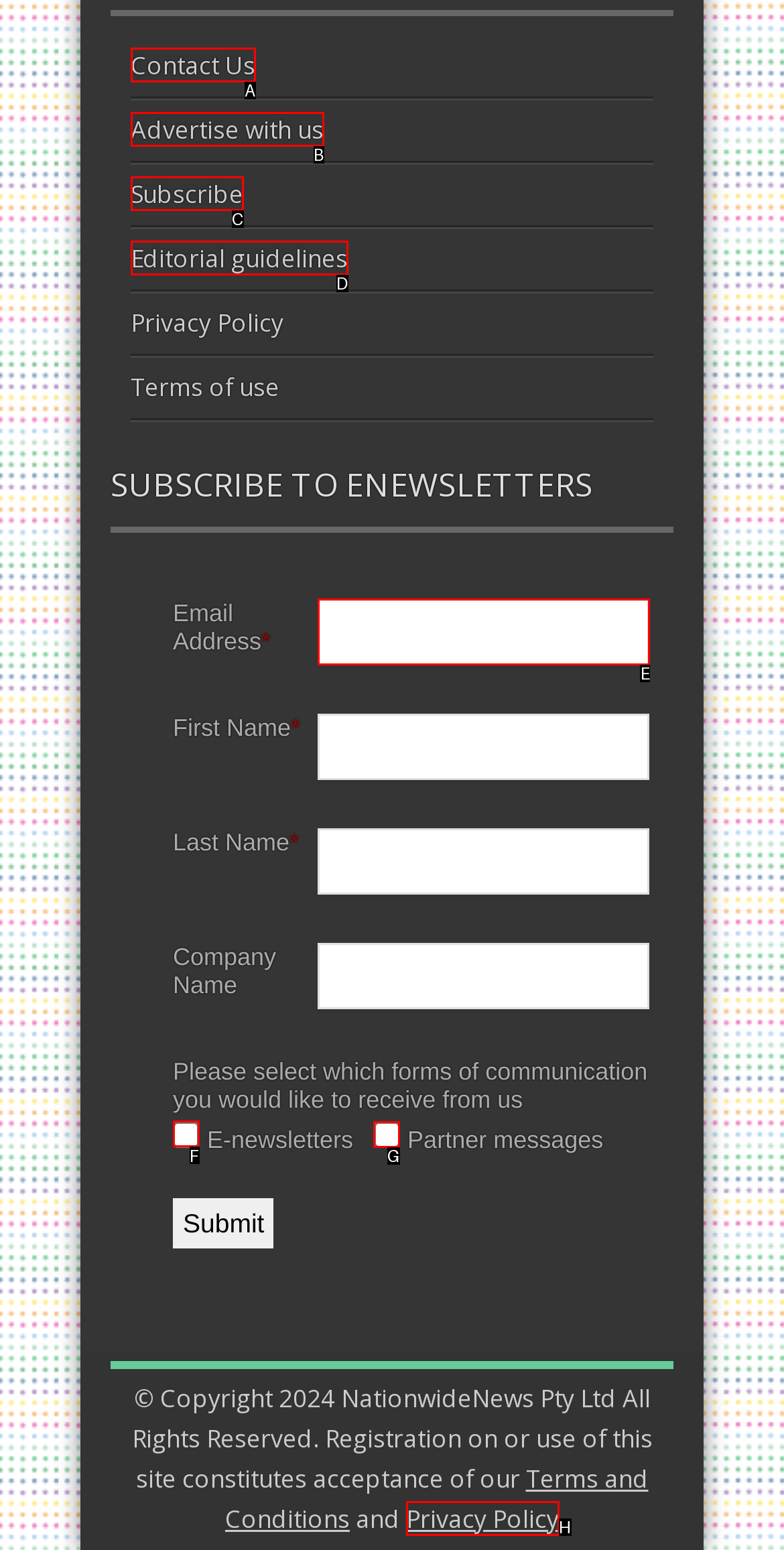Indicate the HTML element that should be clicked to perform the task: Check E-newsletters Reply with the letter corresponding to the chosen option.

F